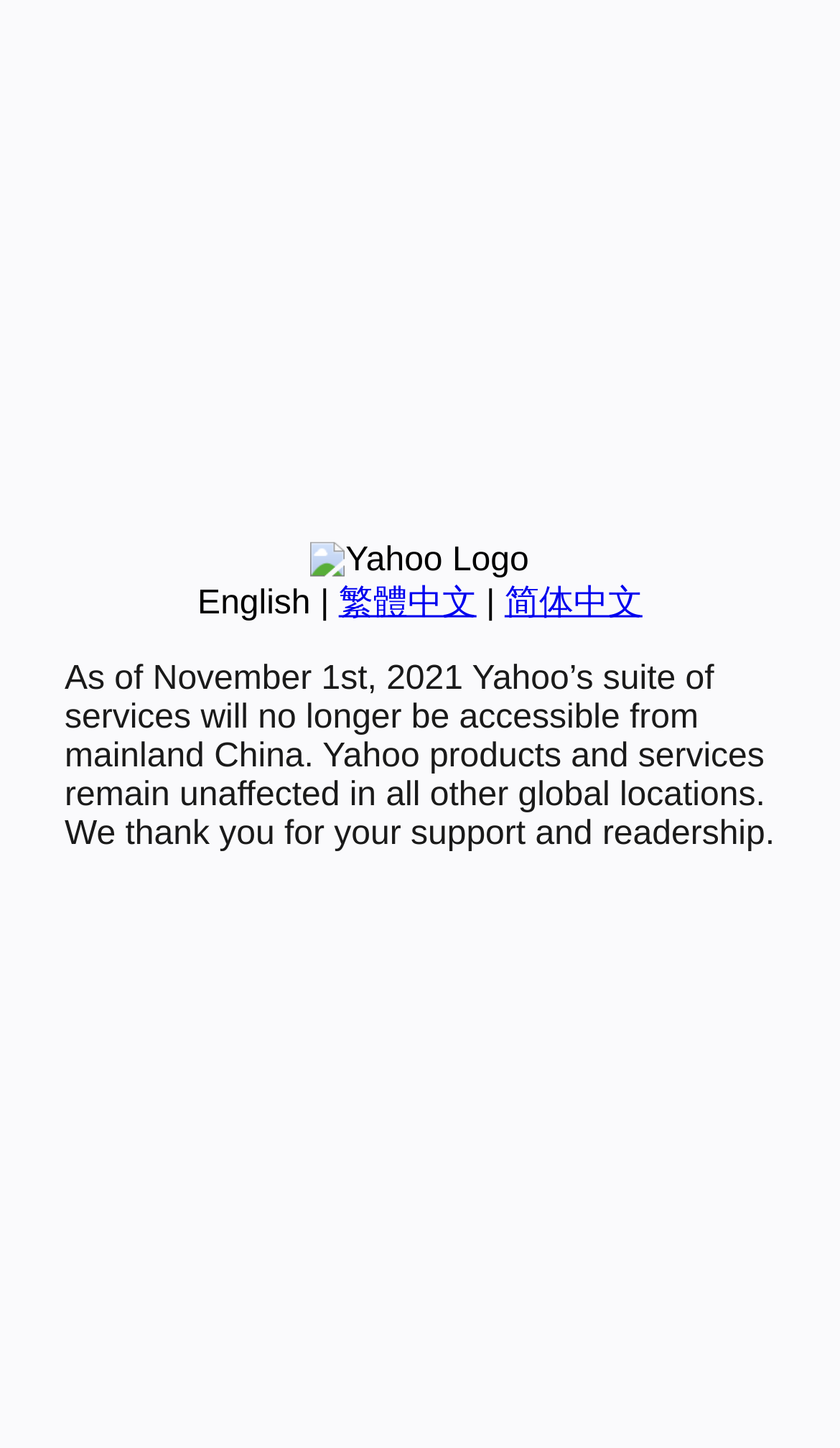Bounding box coordinates must be specified in the format (top-left x, top-left y, bottom-right x, bottom-right y). All values should be floating point numbers between 0 and 1. What are the bounding box coordinates of the UI element described as: English

[0.235, 0.404, 0.37, 0.429]